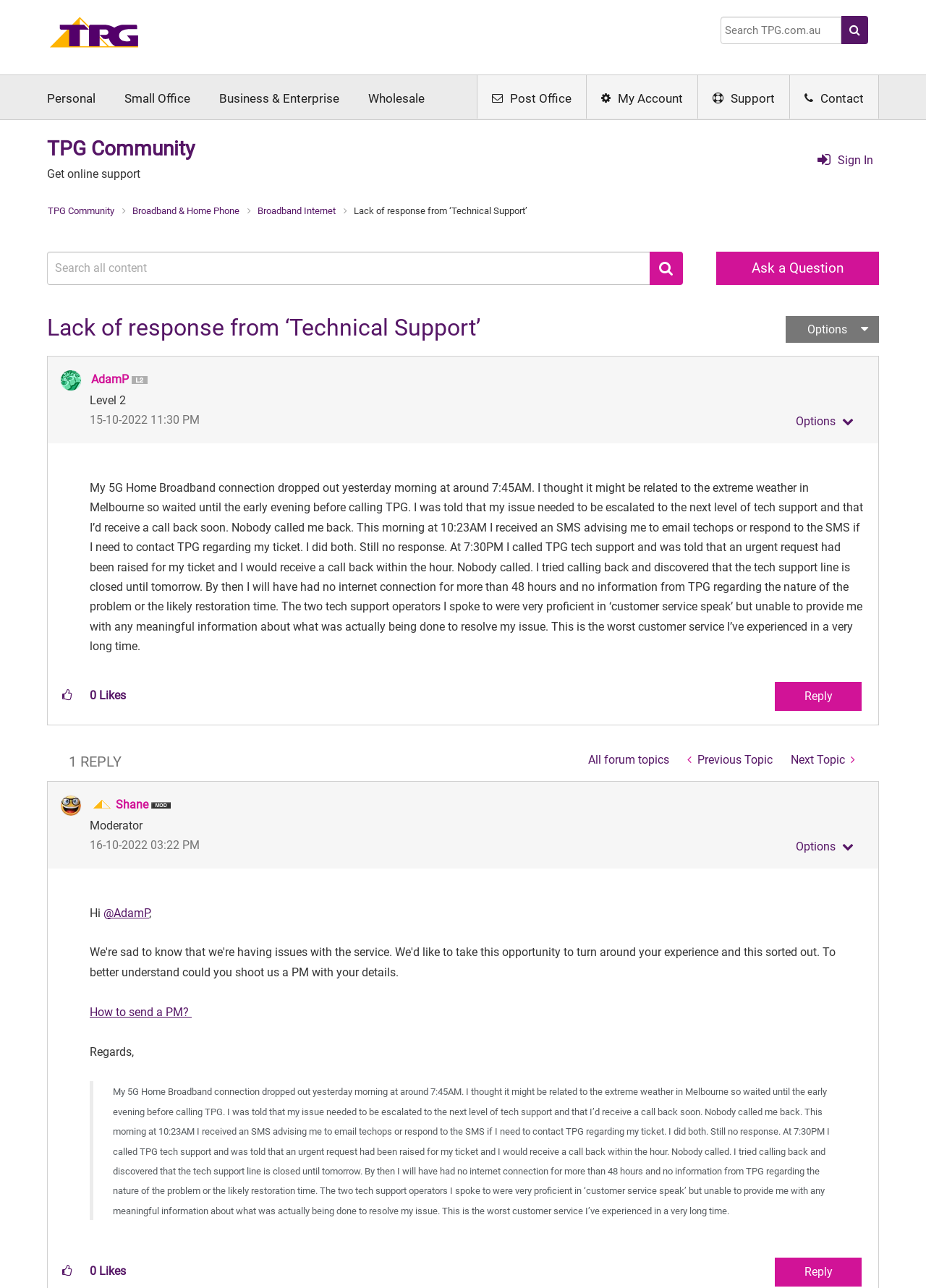Answer the question using only one word or a concise phrase: How many replies are there to the post?

1 REPLY